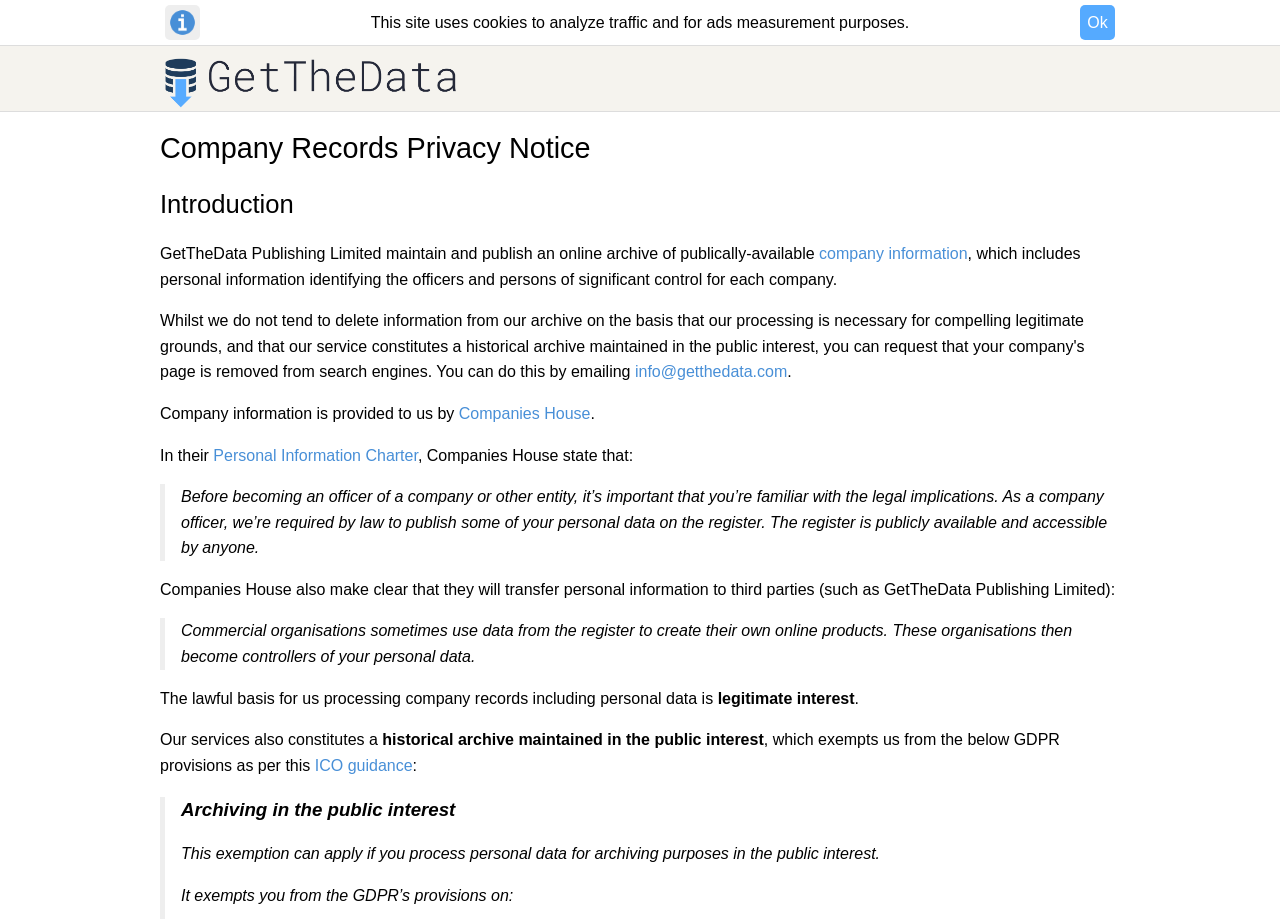Answer the question briefly using a single word or phrase: 
What type of information does GetTheData Publishing Limited maintain?

Company information